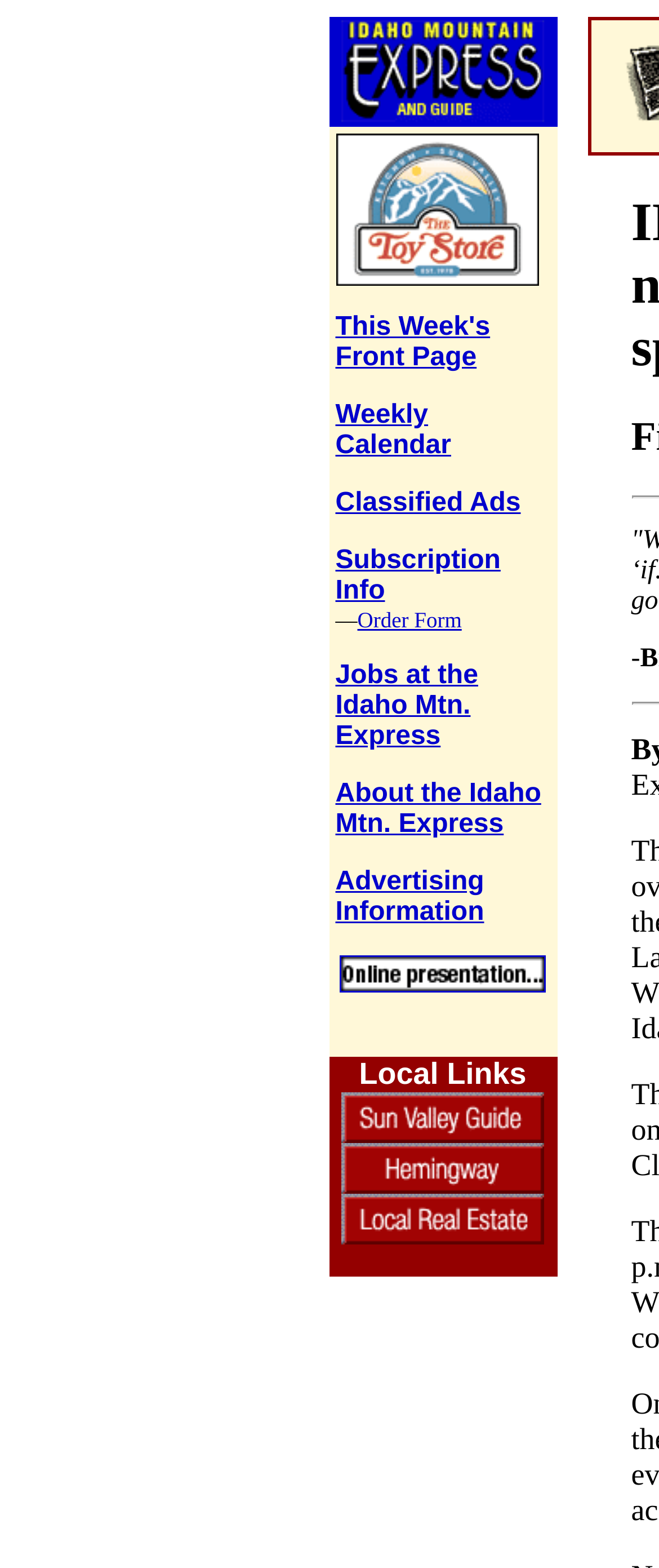Please find the bounding box coordinates for the clickable element needed to perform this instruction: "Explore blog archives from 2024".

None